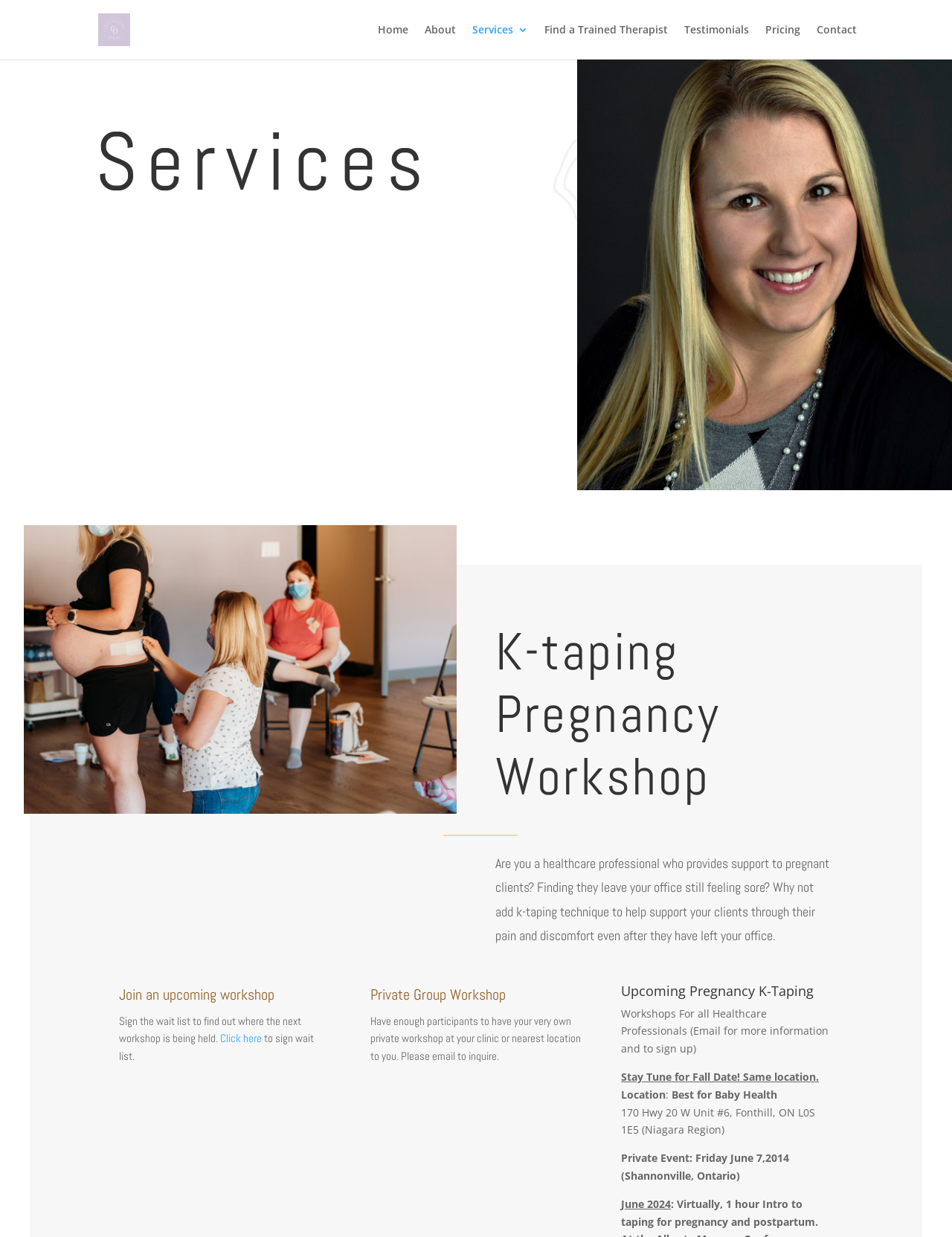Where is the upcoming workshop located?
Identify the answer in the screenshot and reply with a single word or phrase.

Best for Baby Health